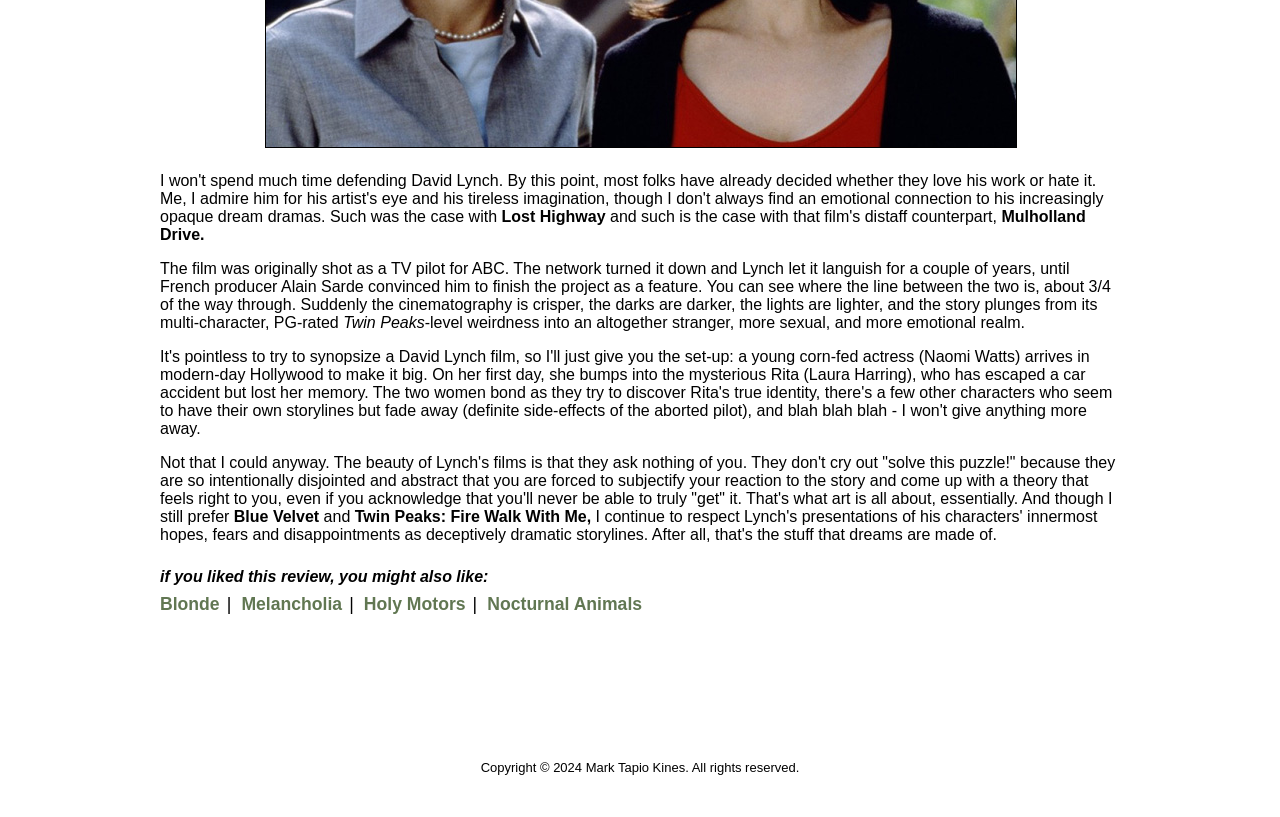Provide the bounding box coordinates for the UI element described in this sentence: "Holy Motors". The coordinates should be four float values between 0 and 1, i.e., [left, top, right, bottom].

[0.284, 0.727, 0.364, 0.752]